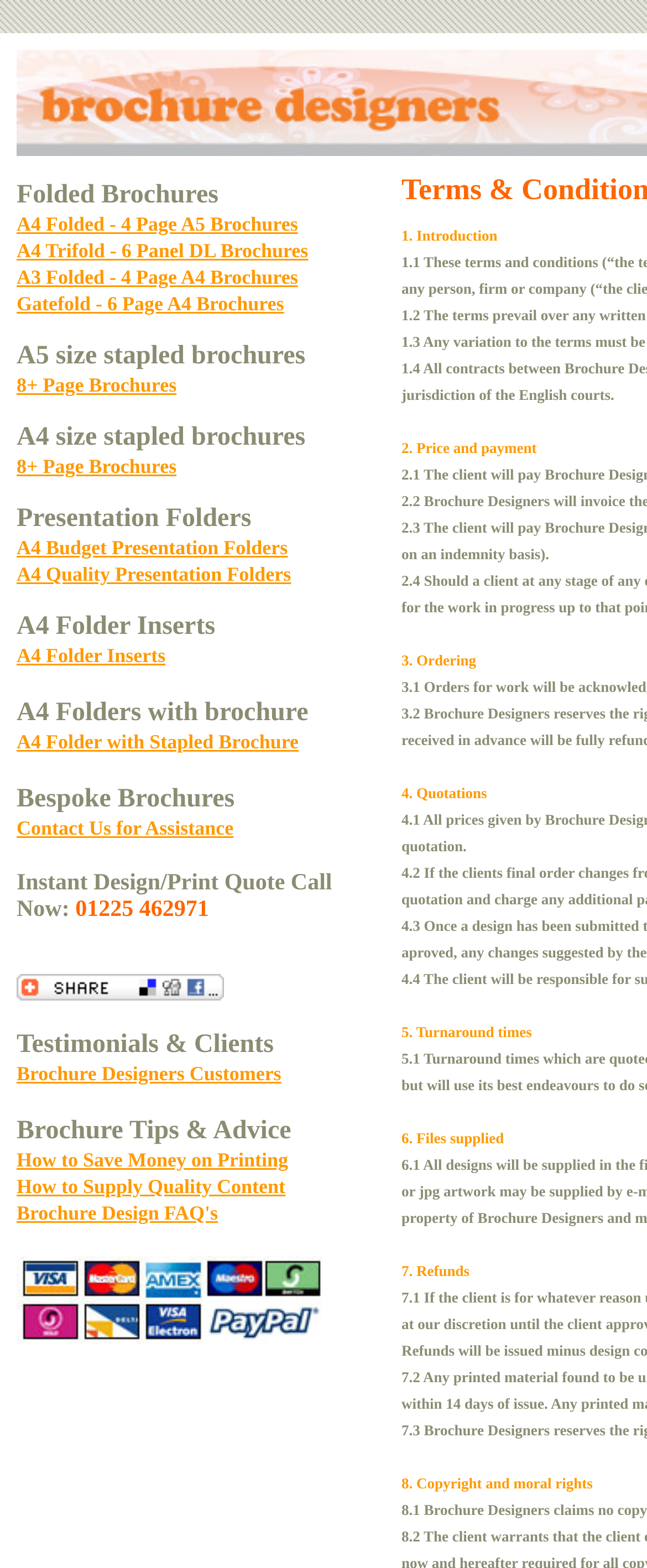Locate the bounding box coordinates for the element described below: "8+ Page Brochures". The coordinates must be four float values between 0 and 1, formatted as [left, top, right, bottom].

[0.026, 0.29, 0.273, 0.305]